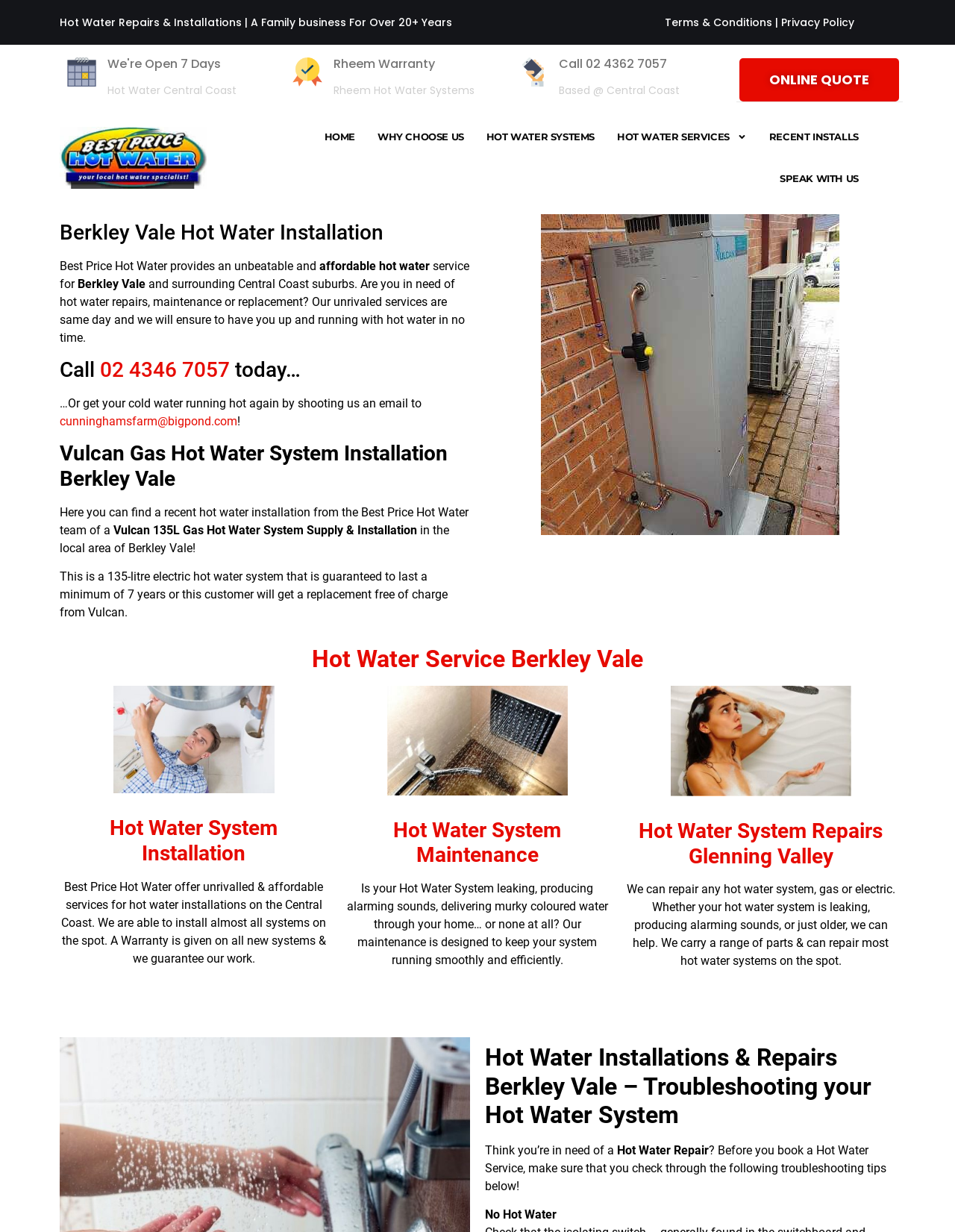Locate the bounding box coordinates of the element you need to click to accomplish the task described by this instruction: "Get a quote from 'Best Price Hot Water'".

[0.062, 0.103, 0.216, 0.153]